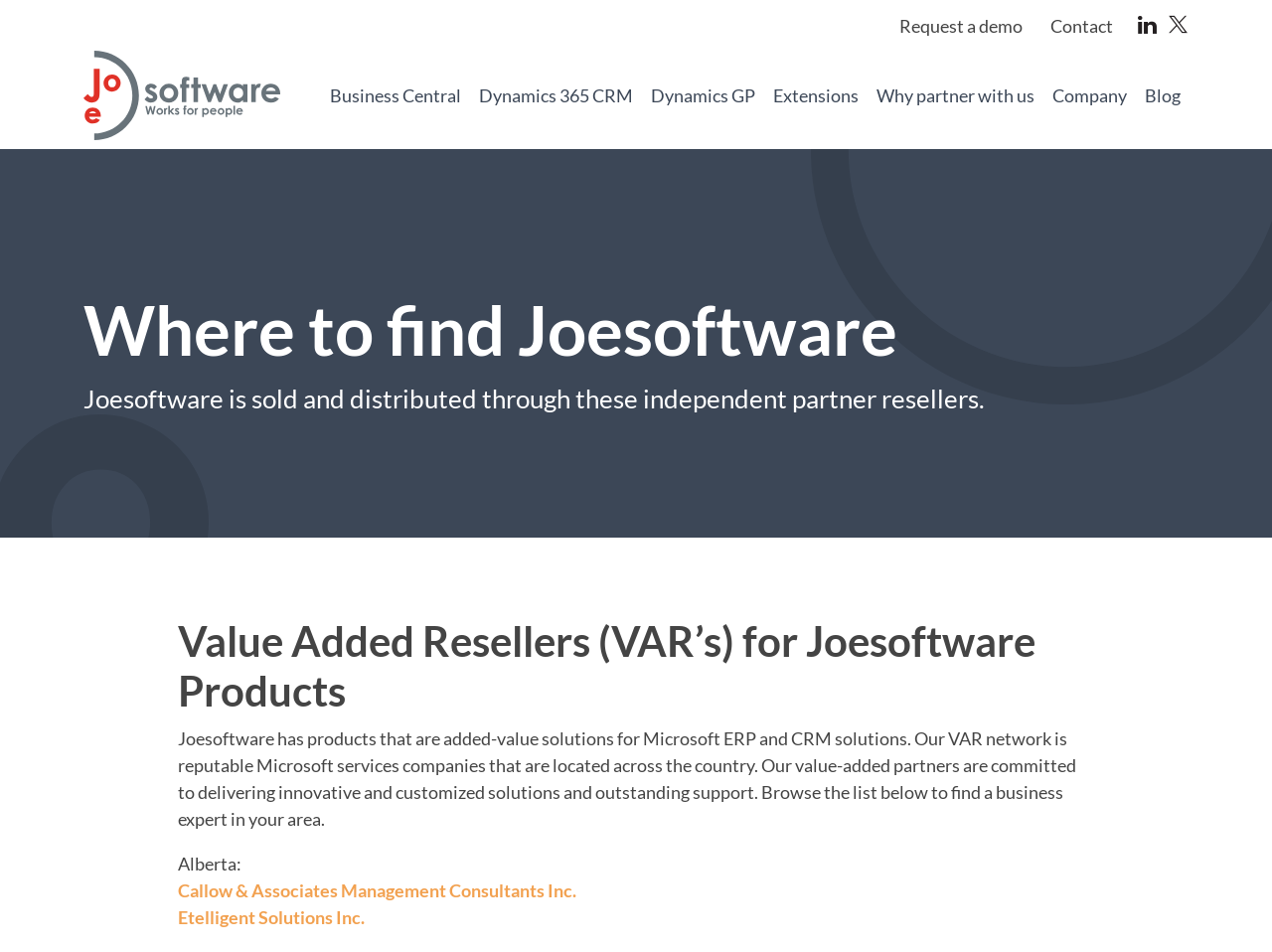Could you locate the bounding box coordinates for the section that should be clicked to accomplish this task: "Learn more about Business Central".

[0.252, 0.077, 0.369, 0.124]